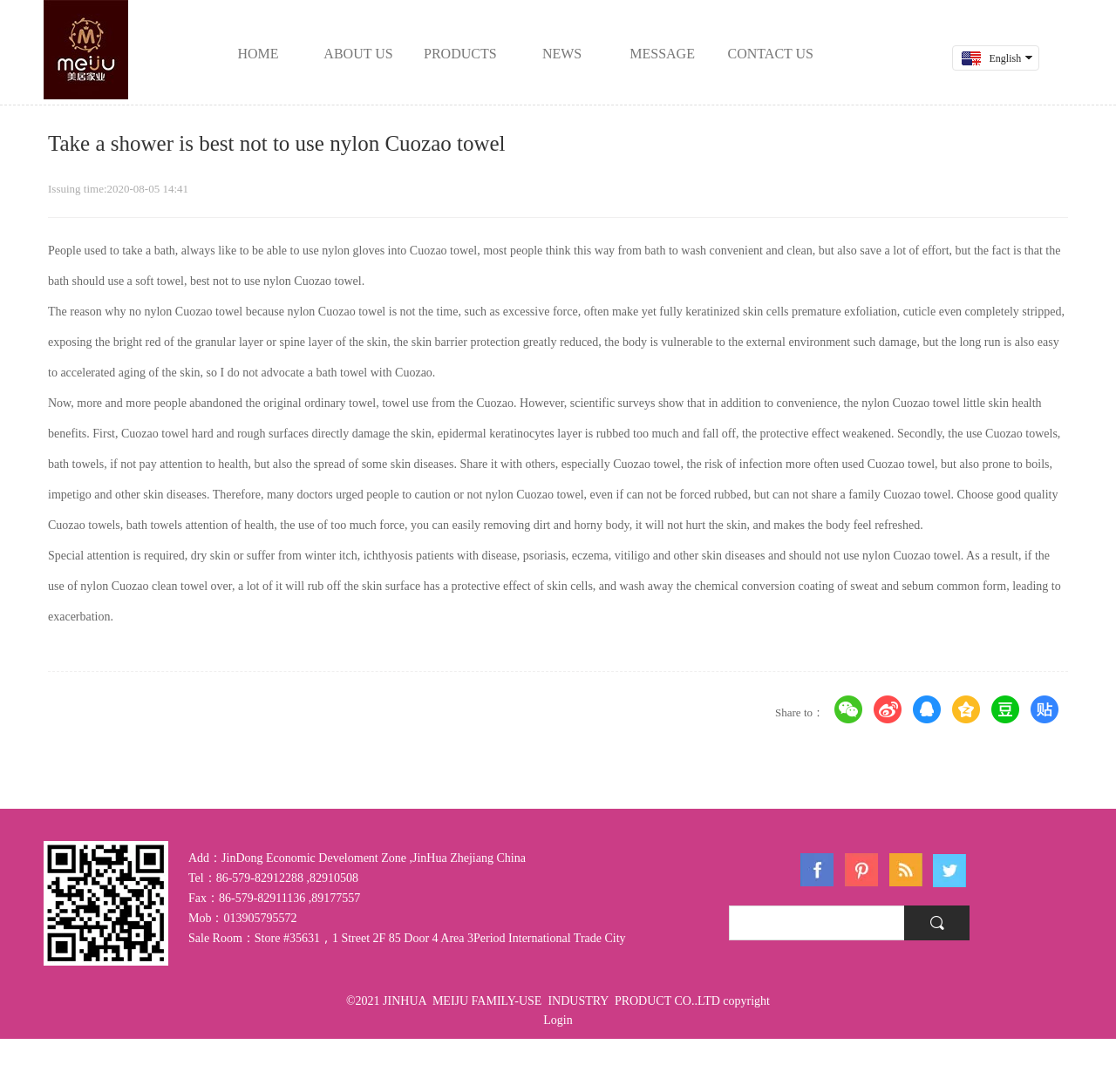What is the copyright information of the website?
Please provide a comprehensive answer based on the contents of the image.

I found the copyright information by looking at the bottom of the webpage, where the copyright information is usually located. The copyright information indicates that the website is owned by JINHUA MEIJU FAMILY-USE INDUSTRY PRODUCT CO.,LTD and is copyrighted in 2021.